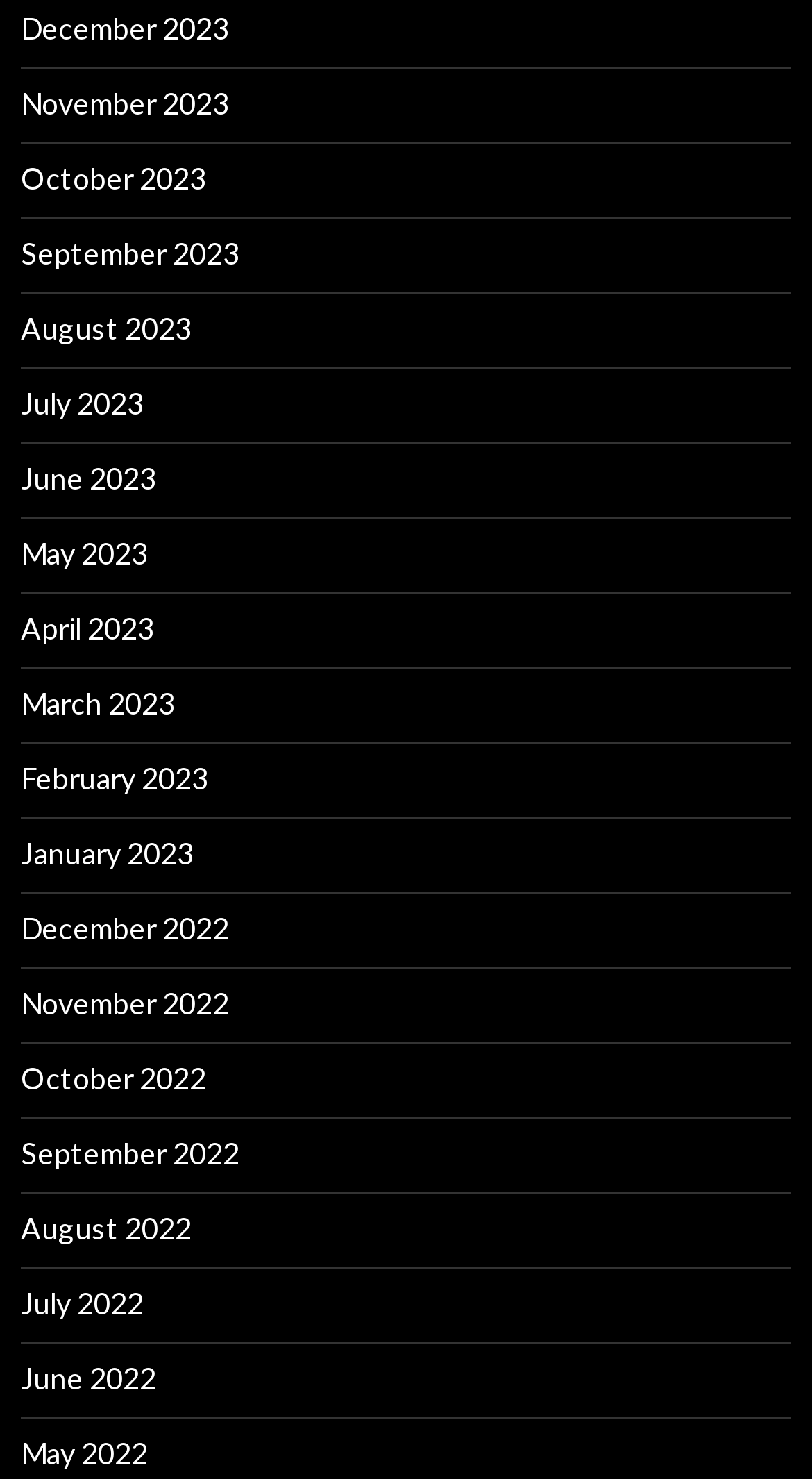Please identify the coordinates of the bounding box for the clickable region that will accomplish this instruction: "View November 2022".

[0.026, 0.666, 0.282, 0.69]